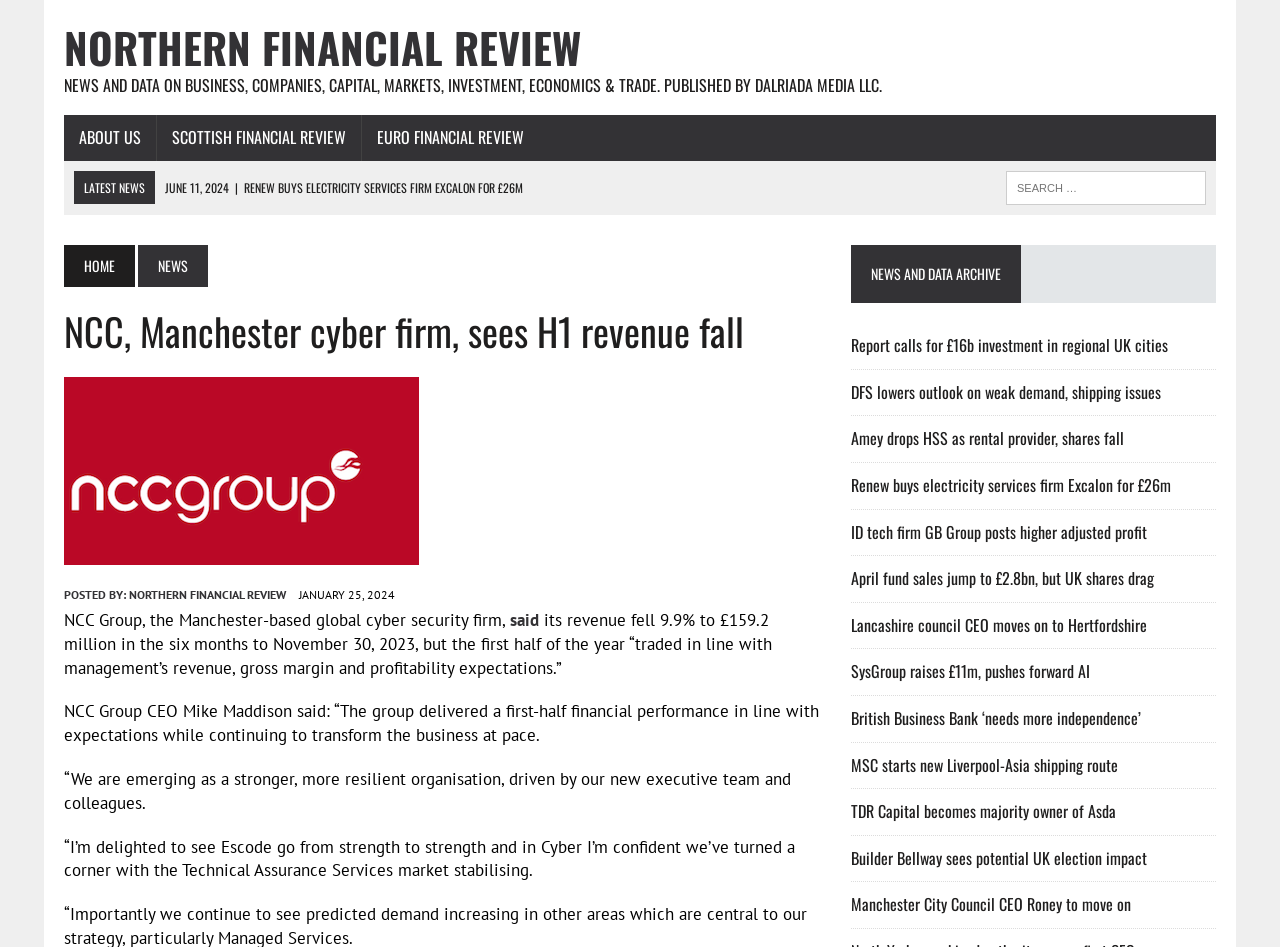How many news links are available on the webpage?
With the help of the image, please provide a detailed response to the question.

I counted the number of news links on the webpage by looking at the links under the 'NEWS' and 'NEWS AND DATA ARCHIVE' sections, and found a total of 15 news links.